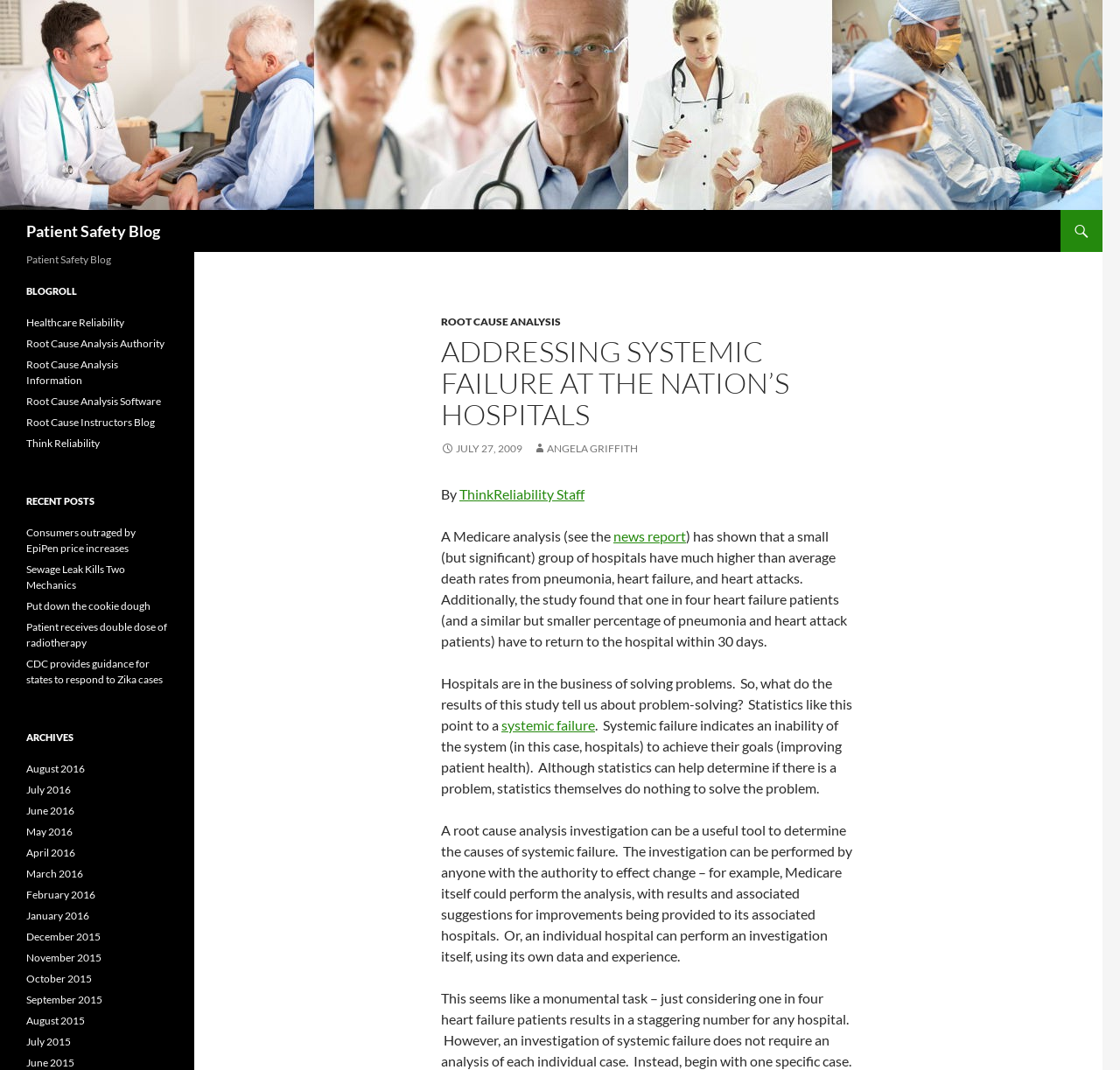Offer a thorough description of the webpage.

The webpage is a blog post titled "Addressing Systemic Failure at the Nation's Hospitals" on the Patient Safety Blog. At the top of the page, there is a header section with a link to the blog's homepage and a search bar. Below the header, there is a main content area with a heading that repeats the title of the blog post.

The main content area is divided into two sections. The first section discusses the issue of systemic failure in hospitals, citing a Medicare analysis that found a small group of hospitals have higher-than-average death rates from pneumonia, heart failure, and heart attacks. The text explains that hospitals are in the business of solving problems, but the study's results point to a systemic failure. A root cause analysis investigation is suggested as a useful tool to determine the causes of systemic failure.

The second section is a sidebar with several links to other blog posts, categorized under "BLOGROLL", "RECENT POSTS", and "ARCHIVES". There are five links under "BLOGROLL", including "Healthcare Reliability" and "Root Cause Analysis Authority". Under "RECENT POSTS", there are five links to other blog posts, including "Consumers outraged by EpiPen price increases" and "Patient receives double dose of radiotherapy". The "ARCHIVES" section lists links to monthly archives from August 2016 to June 2015.

Throughout the page, there are several links to other pages and posts, as well as a few images, including a logo for the Patient Safety Blog. The overall layout is organized, with clear headings and concise text.